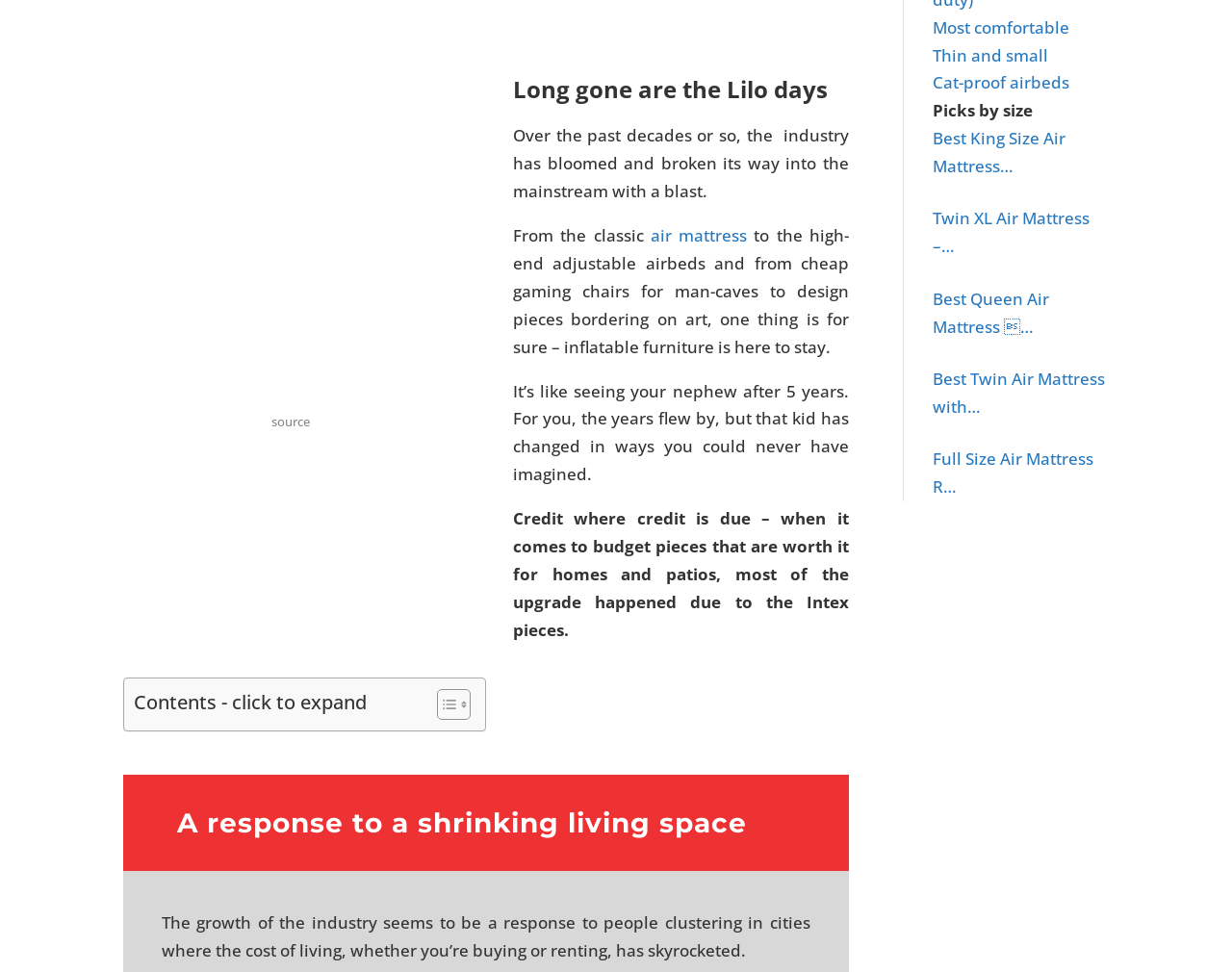Respond to the question with just a single word or phrase: 
What is the name of the brand credited for upgrading budget pieces of inflatable furniture?

Intex